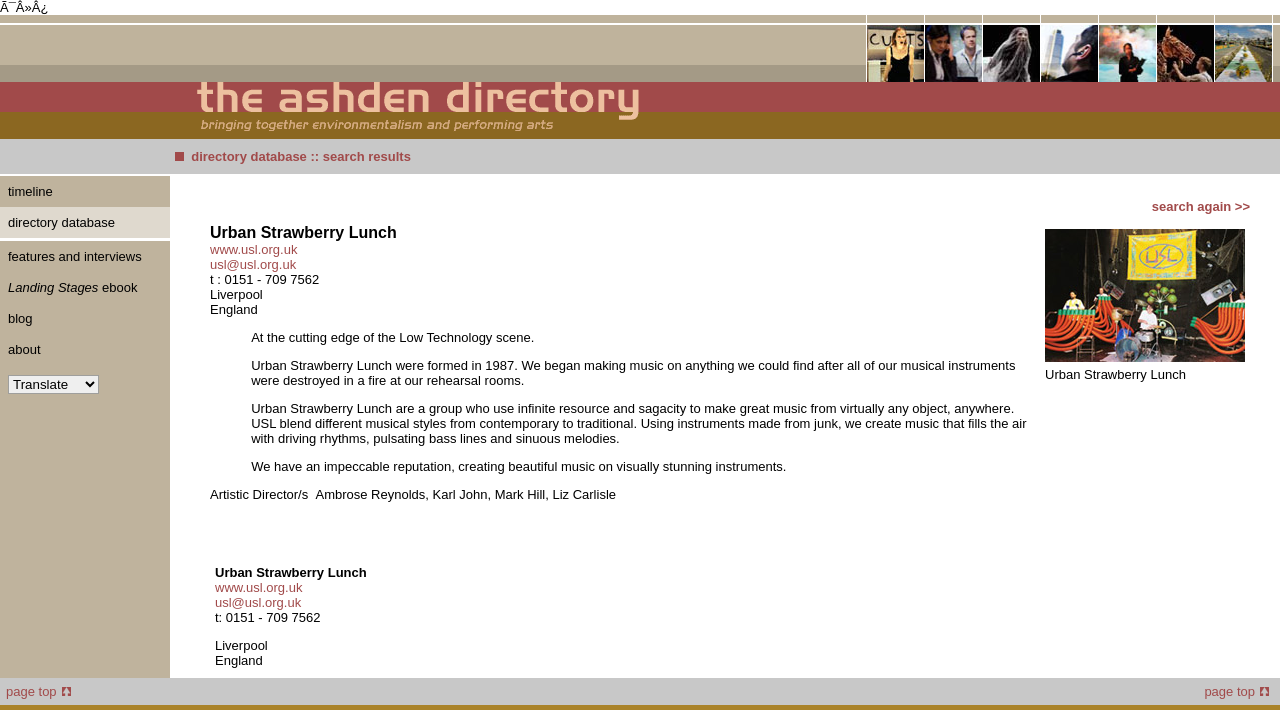From the webpage screenshot, predict the bounding box coordinates (top-left x, top-left y, bottom-right x, bottom-right y) for the UI element described here: alt="bringing together environmentalism and performance"

[0.0, 0.141, 0.602, 0.162]